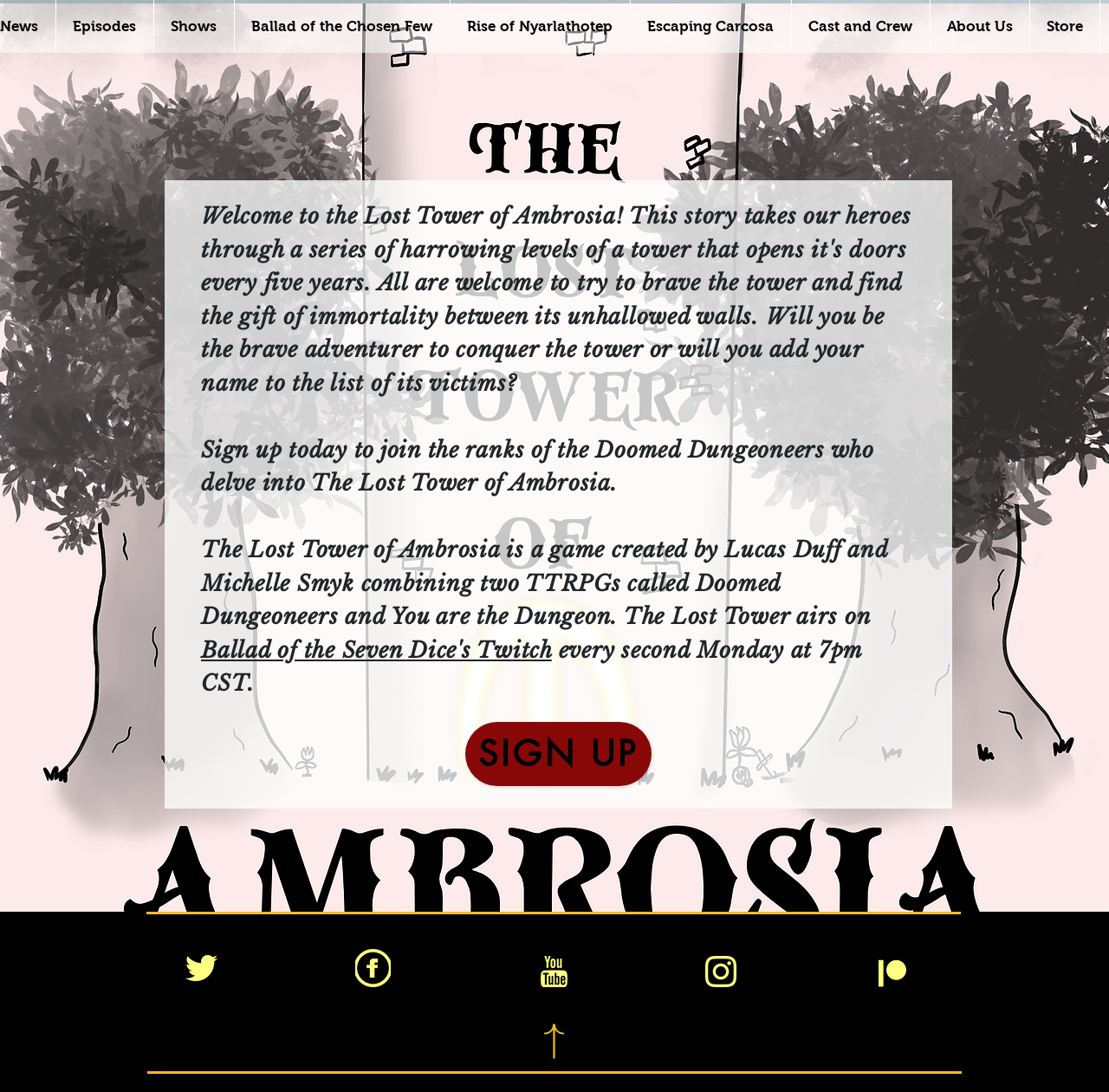Please respond to the question with a concise word or phrase:
What is the name of the Twitch channel mentioned on the webpage?

Ballad of the Seven Dice's Twitch